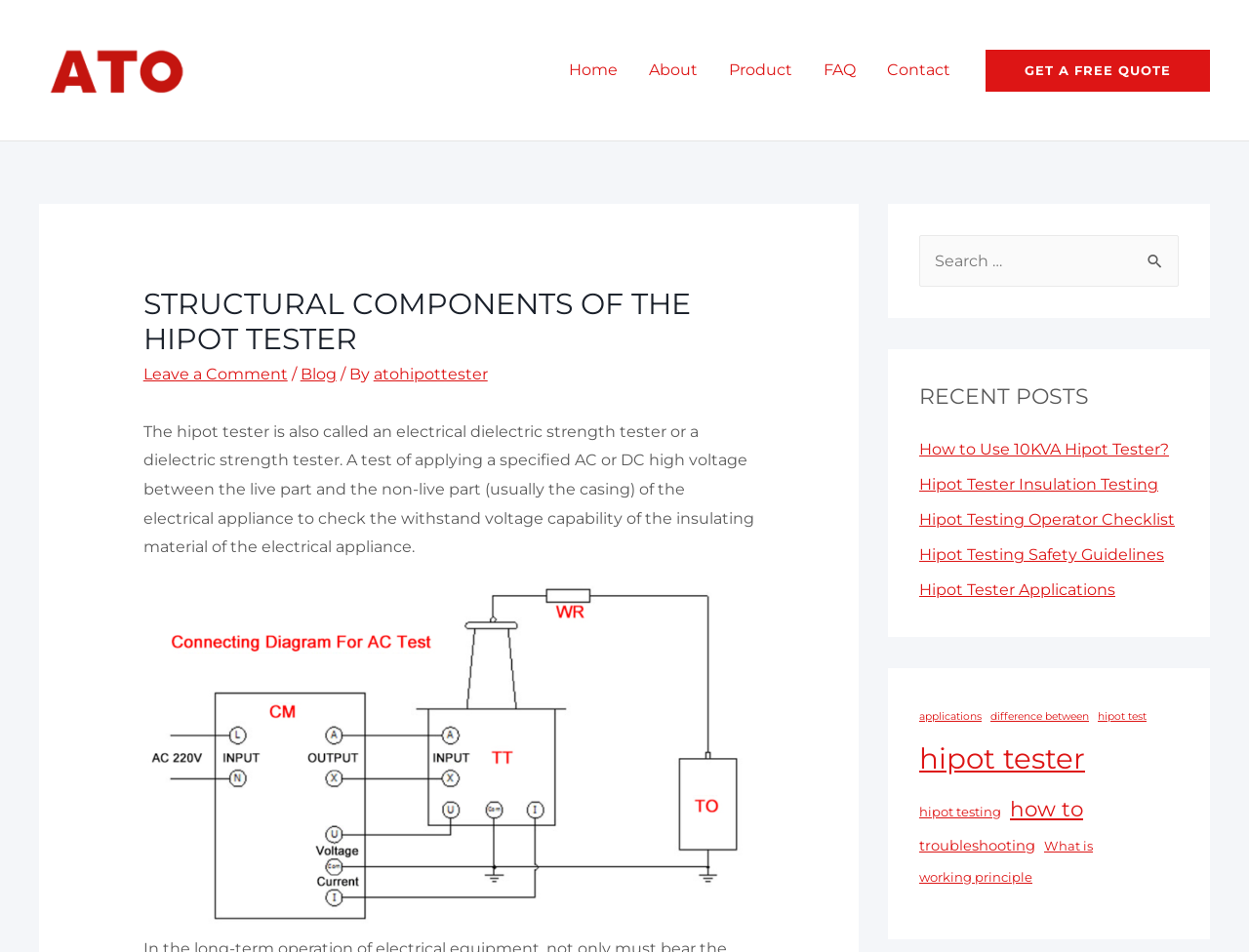What is the purpose of the hipot tester?
Kindly answer the question with as much detail as you can.

The purpose of the hipot tester is to check the withstand voltage capability of the insulating material of the electrical appliance, as described in the text on the webpage.